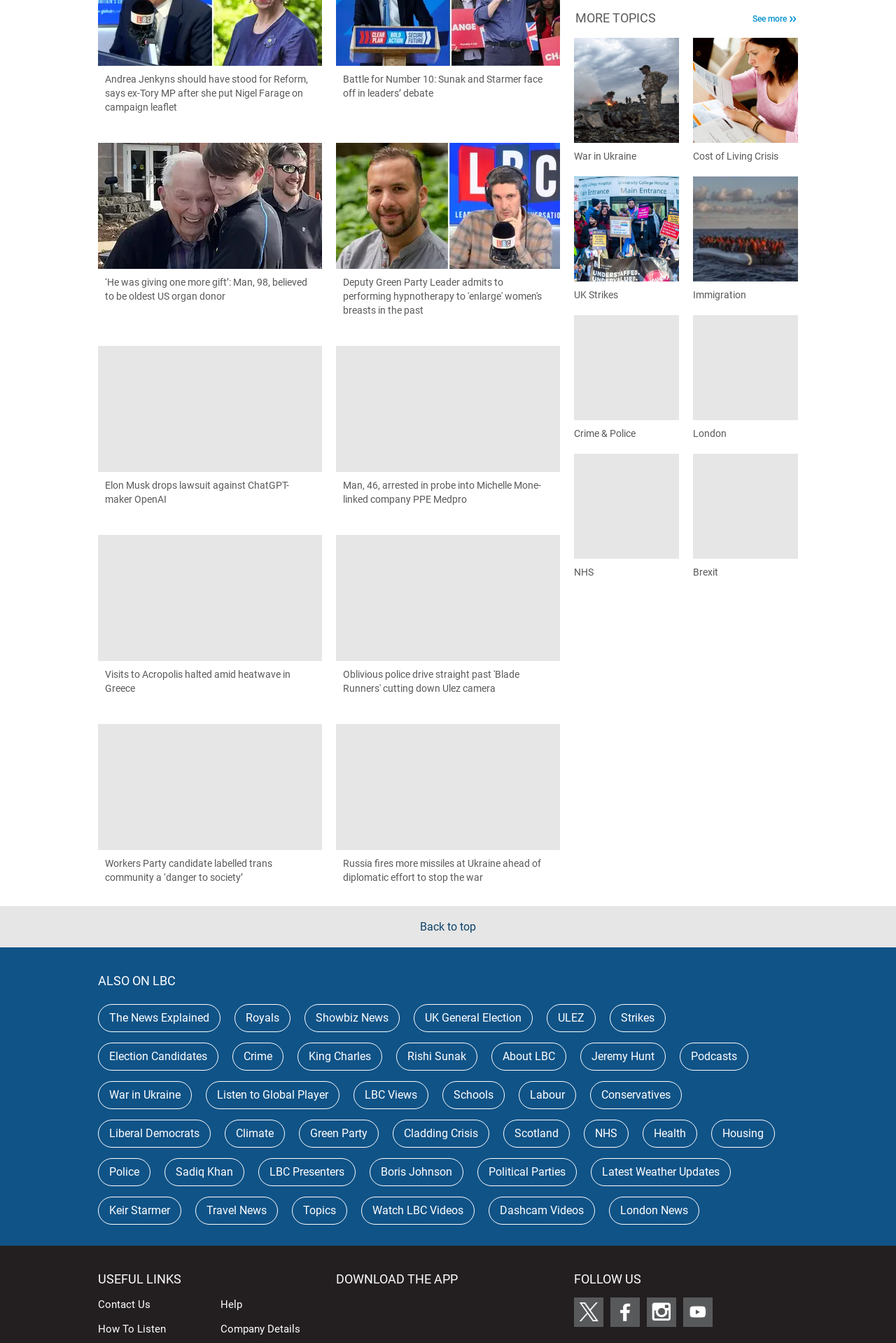Please identify the bounding box coordinates of the clickable area that will allow you to execute the instruction: "Explore topics on War in Ukraine".

[0.641, 0.028, 0.758, 0.121]